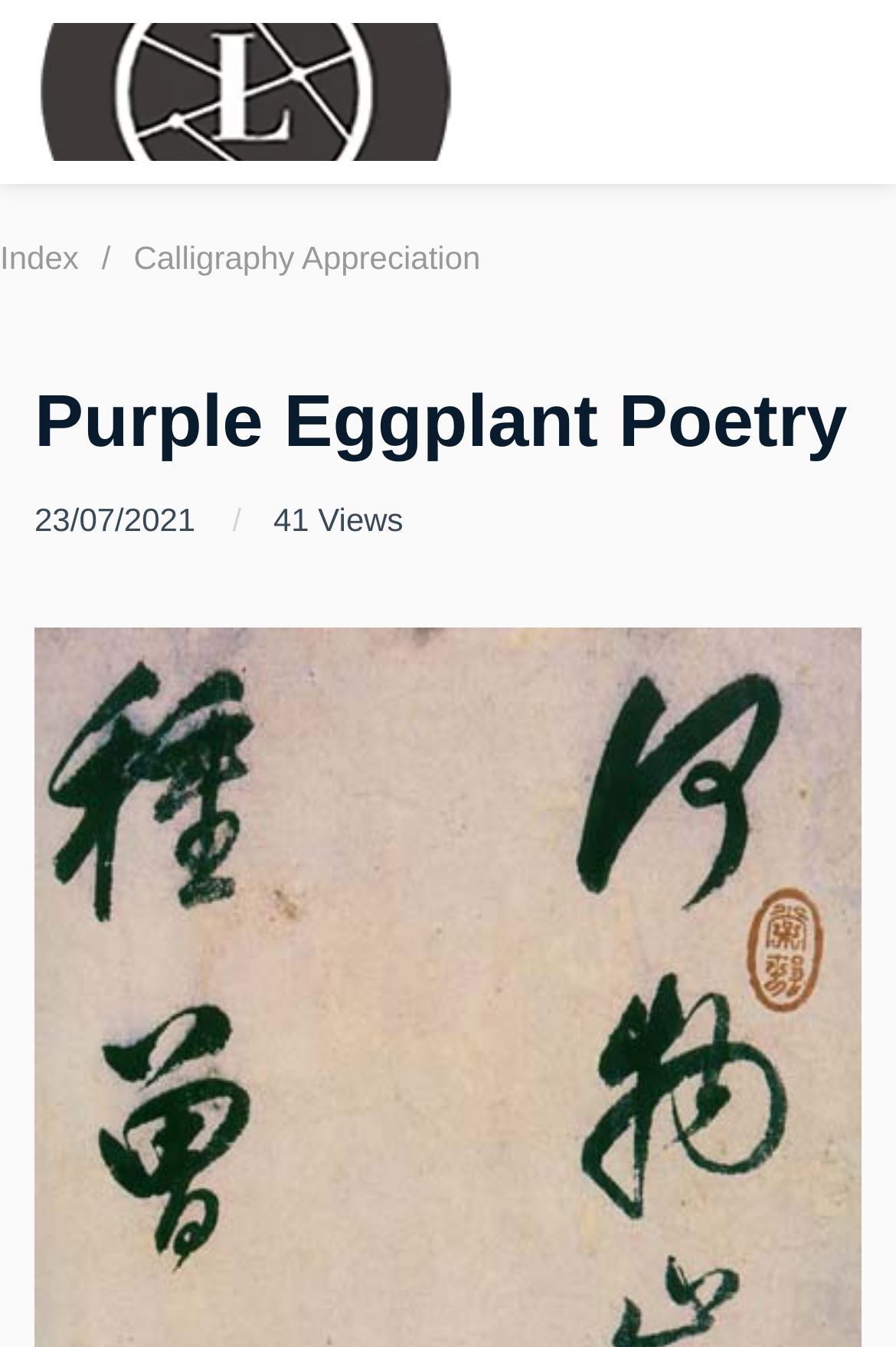Create a detailed narrative of the webpage’s visual and textual elements.

The webpage is about "Purple Eggplant Poetry" and Chinese Calligraphy. At the top-left corner, there is an image related to Chinese Calligraphy. Below the image, there are three navigation links: "Index", a separator "/", and "Calligraphy Appreciation", which are aligned horizontally. 

The main title "Purple Eggplant Poetry" is prominently displayed across the top of the page, spanning the entire width. 

Below the title, there are two lines of text. The first line contains the date "23/07/2021" on the left and the second line shows the number of views, "41 Views", on the right.